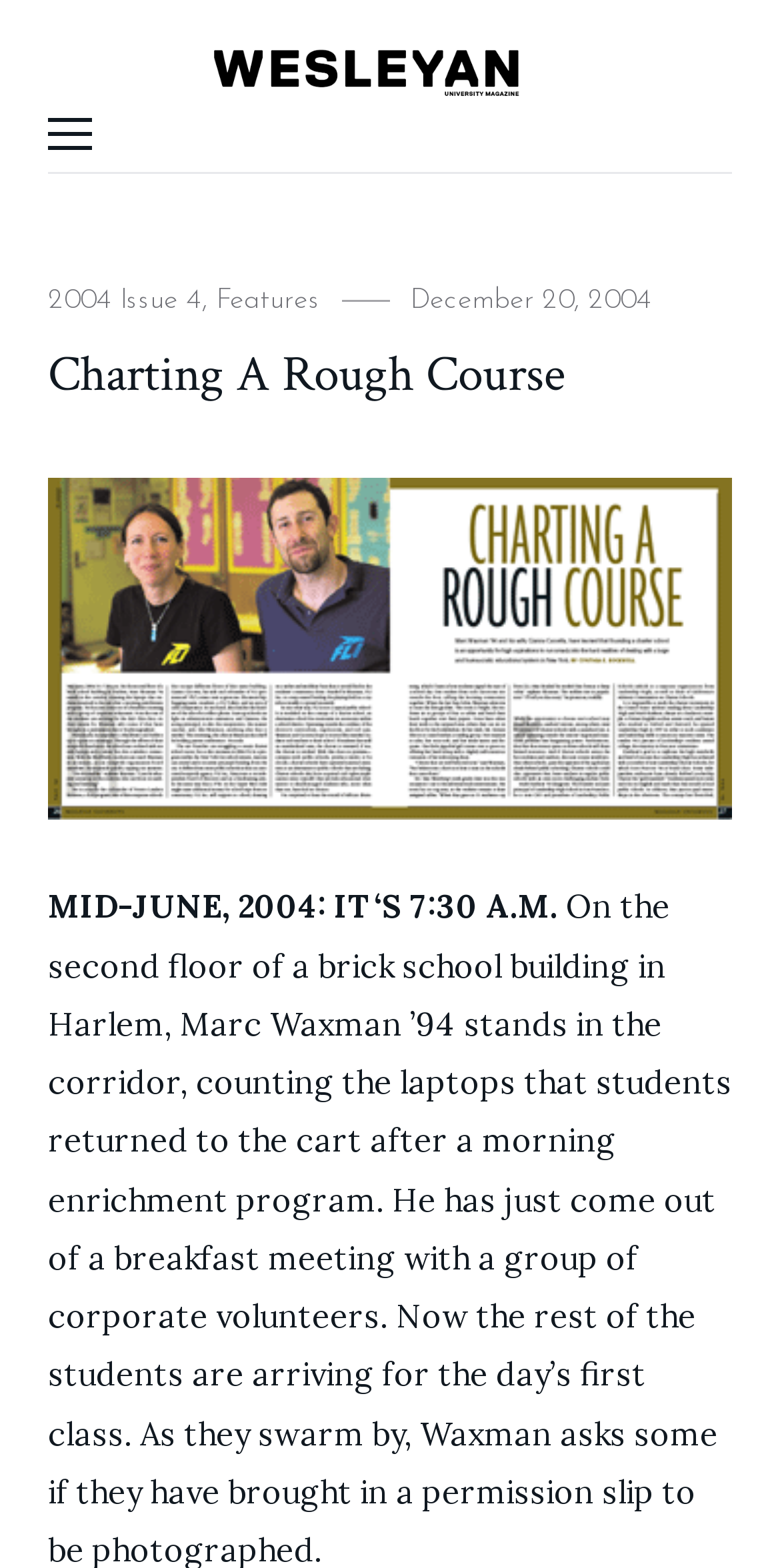What time is mentioned in the article?
From the details in the image, answer the question comprehensively.

I found the time by looking at the first sentence of the article, which is located below the title. The sentence starts with 'MID-JUNE, 2004: IT‘S 7:30 A.M.'.